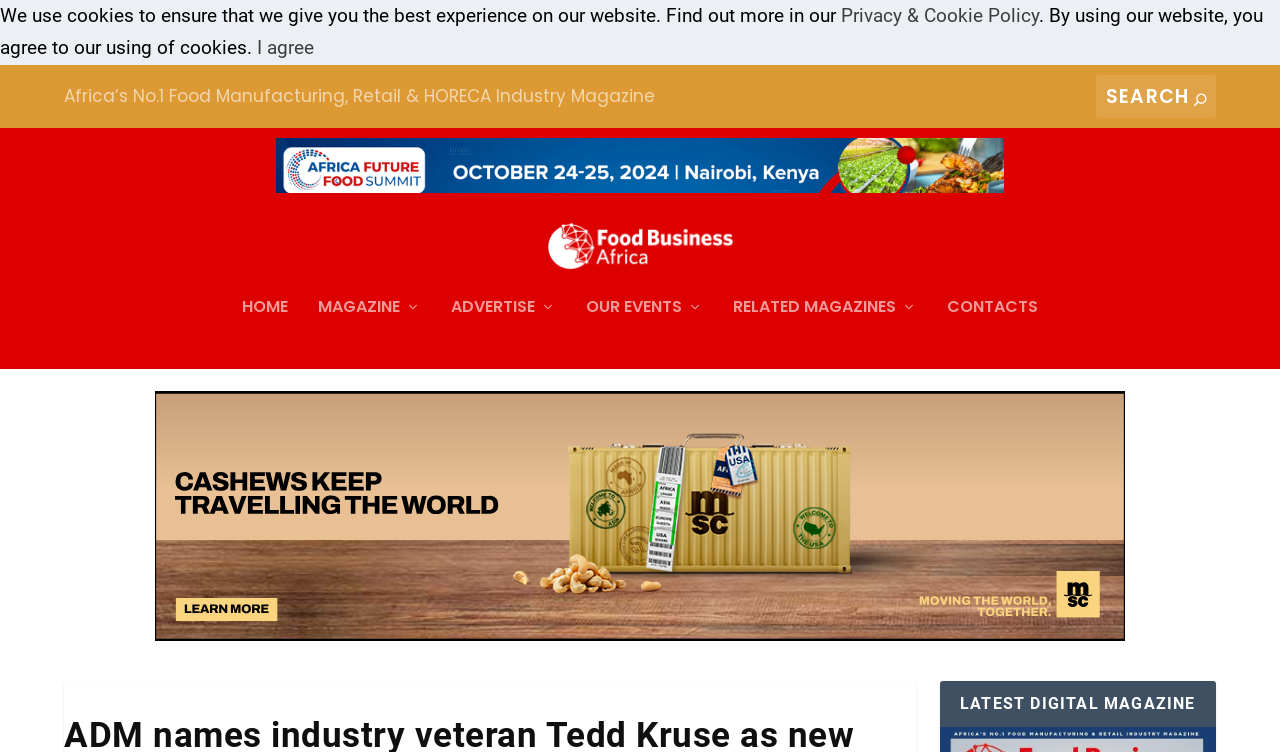Pinpoint the bounding box coordinates of the element you need to click to execute the following instruction: "Search for something". The bounding box should be represented by four float numbers between 0 and 1, in the format [left, top, right, bottom].

[0.856, 0.099, 0.95, 0.156]